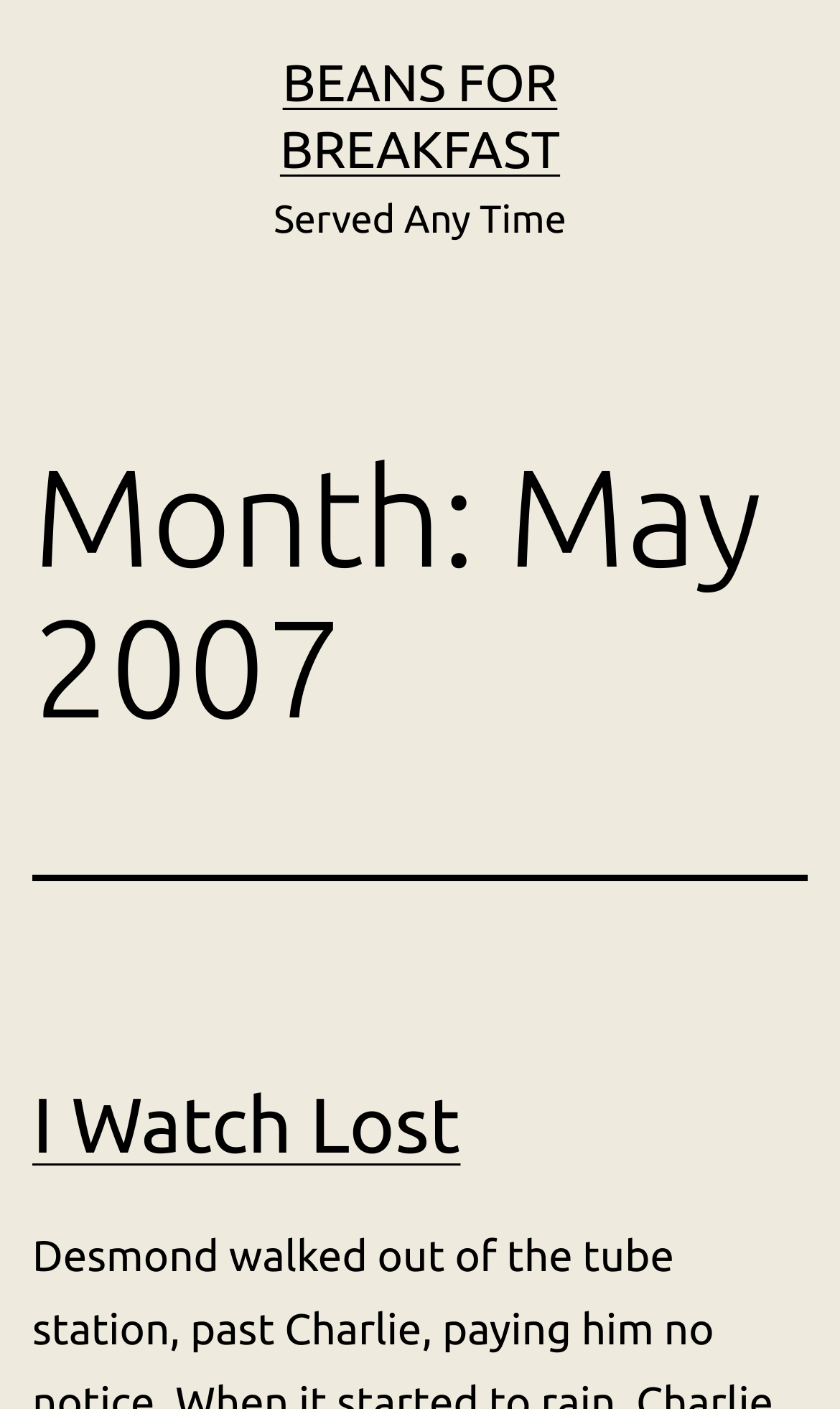Provide a short answer using a single word or phrase for the following question: 
What is served any time?

Beans for Breakfast